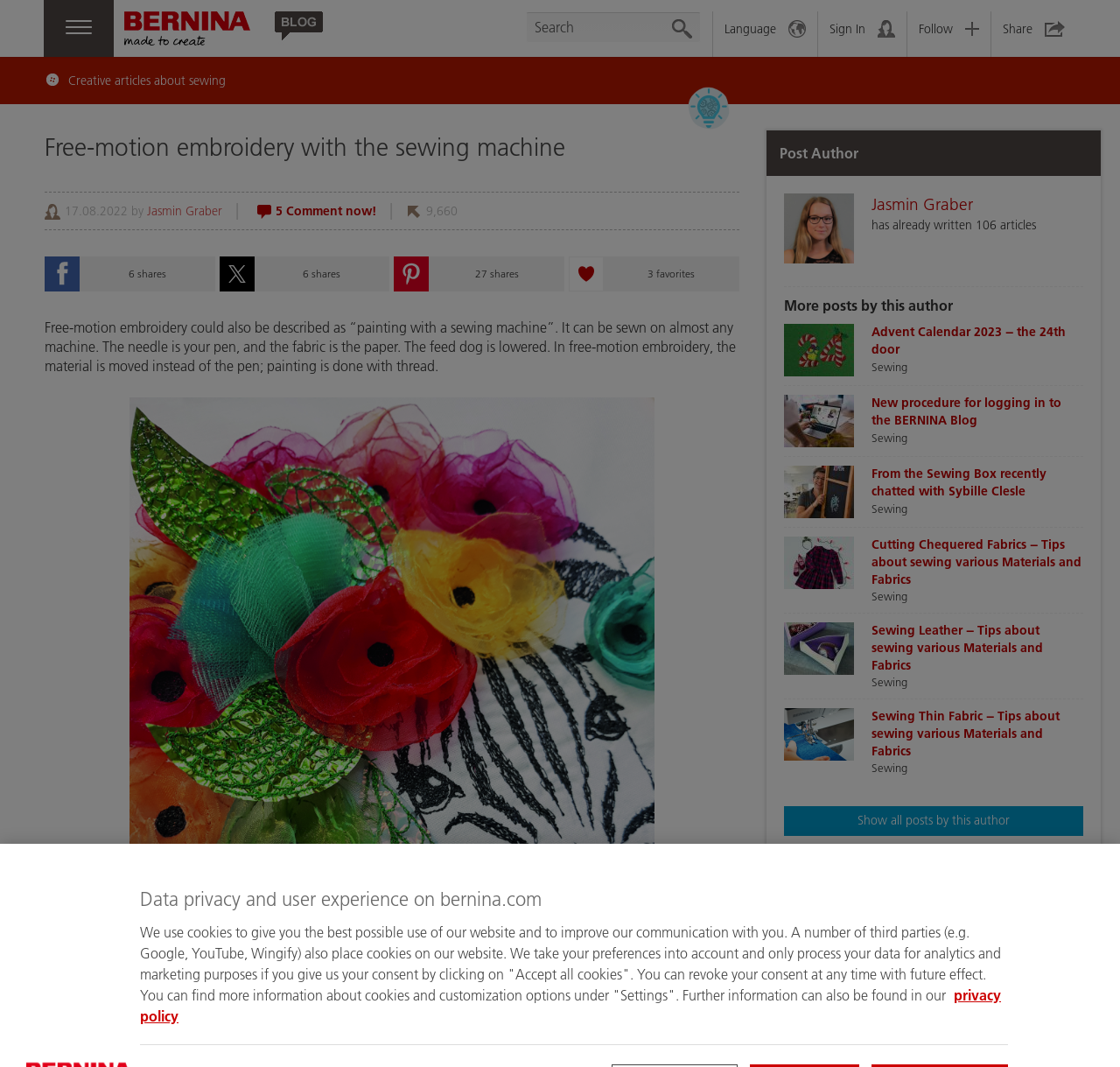What is the topic of this article?
Please ensure your answer is as detailed and informative as possible.

The topic of this article can be inferred from the text 'Free-motion embroidery could also be described as “painting with a sewing machine”. It can be sewn on almost any machine.' which suggests that the article is about free-motion embroidery.